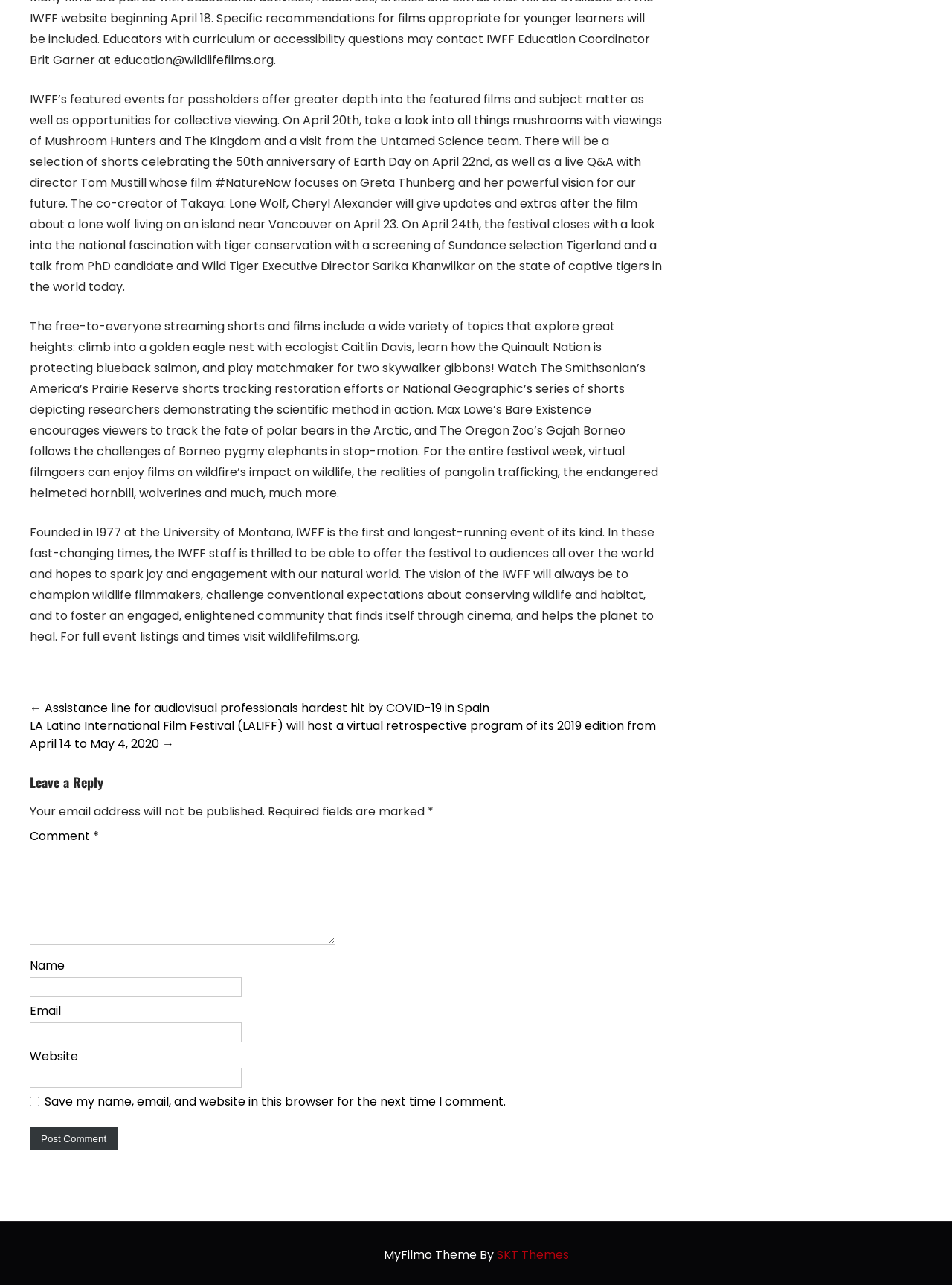What is the name of the film about a lone wolf living on an island near Vancouver?
Offer a detailed and full explanation in response to the question.

The text mentions 'The co-creator of Takaya: Lone Wolf, Cheryl Alexander will give updates and extras after the film about a lone wolf living on an island near Vancouver' which indicates that the name of the film is Takaya: Lone Wolf.